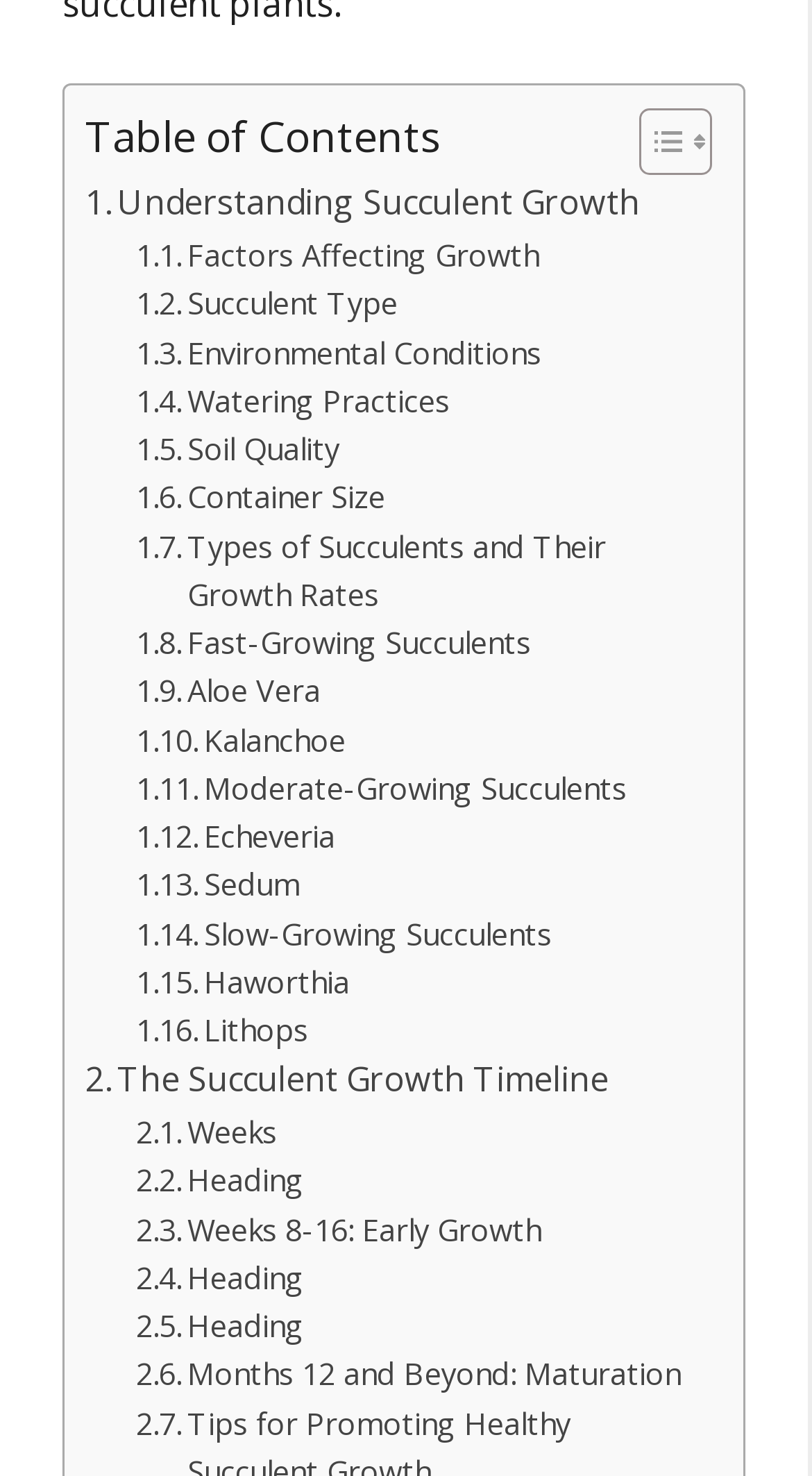What is the purpose of the 'Toggle Table of Content' button?
Look at the image and construct a detailed response to the question.

The 'Toggle Table of Content' button is likely used to show or hide the table of contents, which is a list of links to different sections of the webpage, allowing users to easily navigate to specific topics.